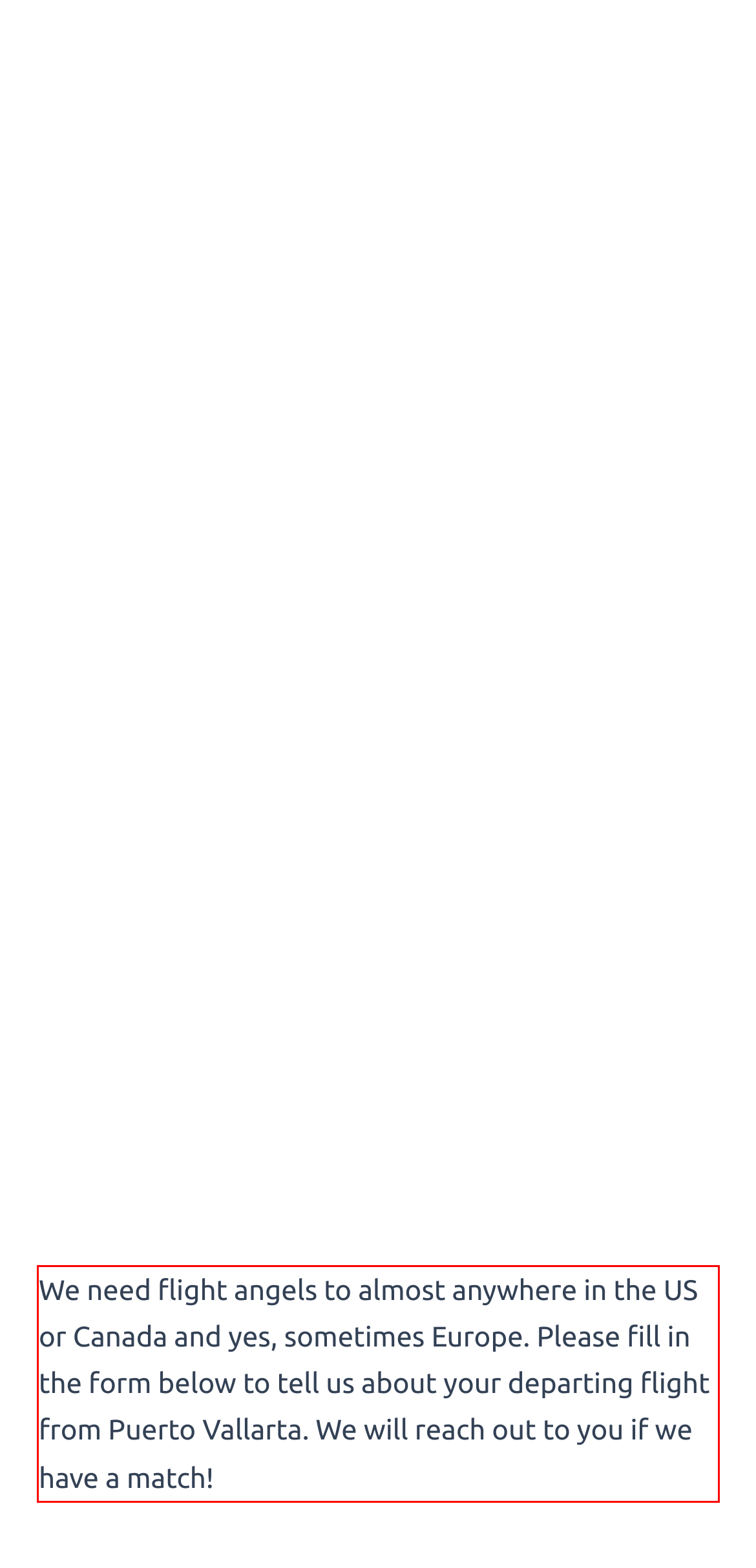Please identify the text within the red rectangular bounding box in the provided webpage screenshot.

We need flight angels to almost anywhere in the US or Canada and yes, sometimes Europe. Please fill in the form below to tell us about your departing flight from Puerto Vallarta. We will reach out to you if we have a match!